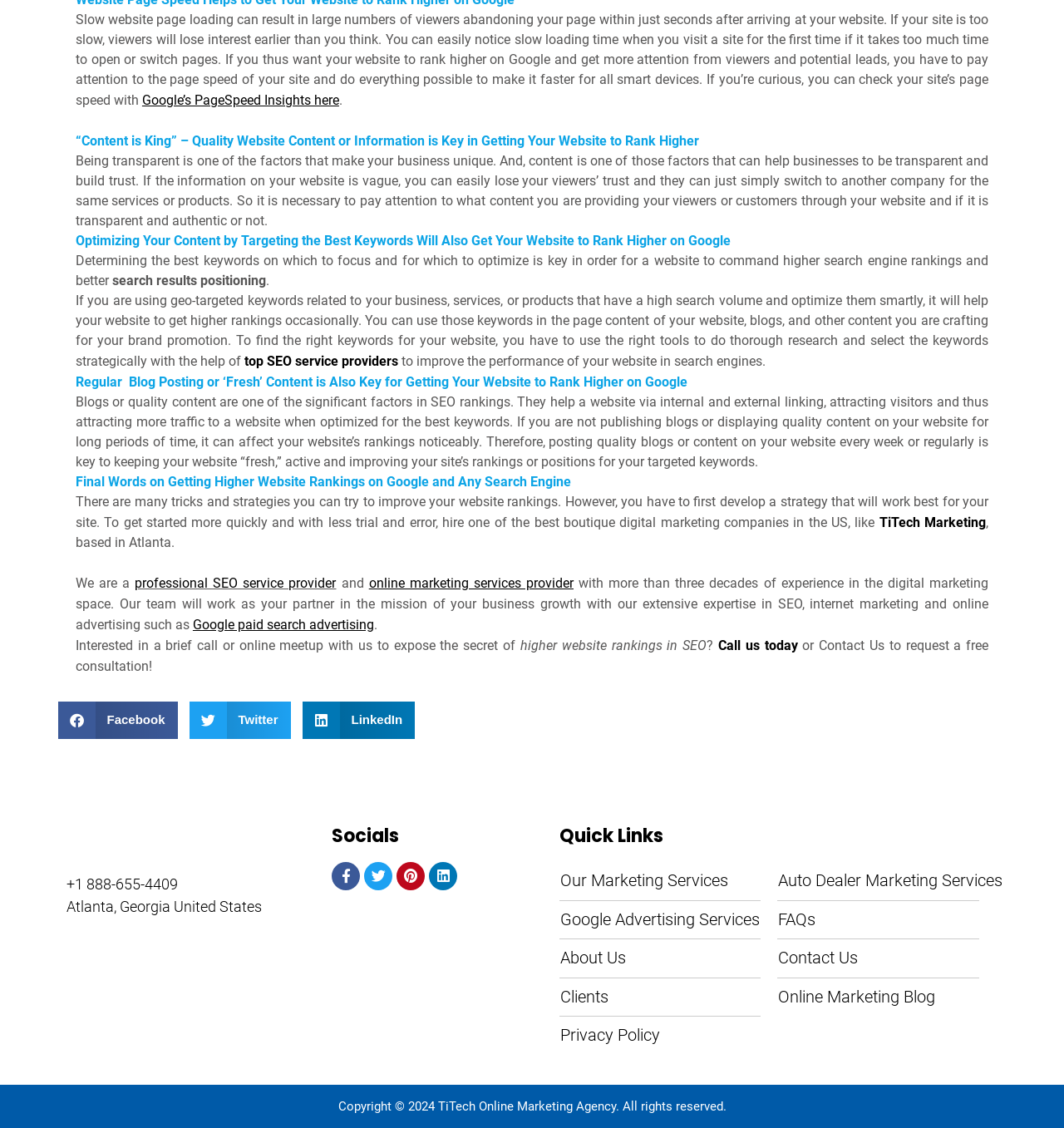Using the image as a reference, answer the following question in as much detail as possible:
How can optimizing content help a website?

According to the webpage, optimizing content by targeting the best keywords can help a website command higher search engine rankings and better search results positioning, and using geo-targeted keywords related to the business can help the website get higher rankings occasionally.